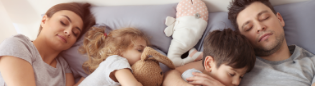Use a single word or phrase to respond to the question:
What is the atmosphere of the family space?

Cozy